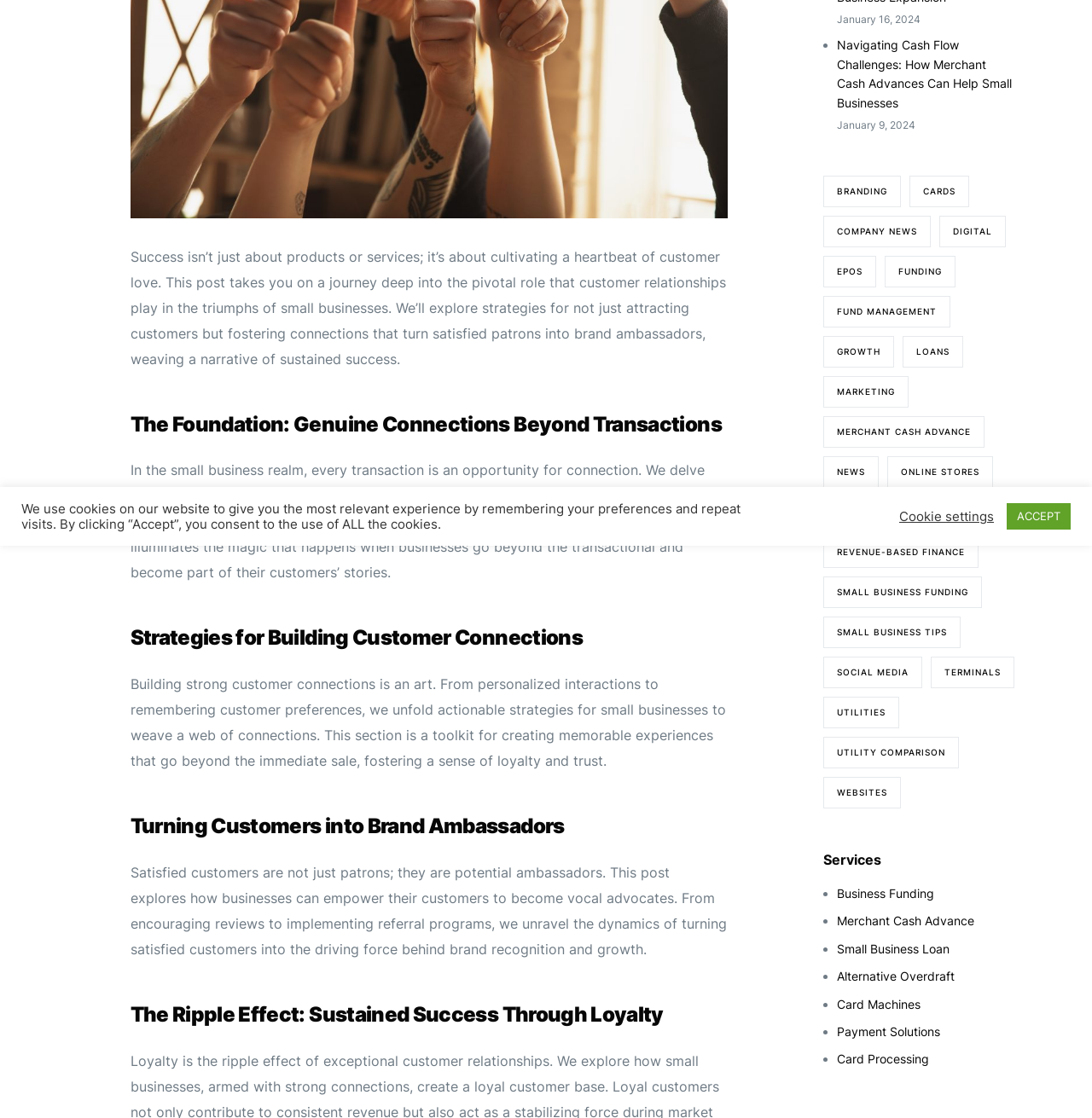Find the bounding box of the UI element described as follows: "Branding".

[0.754, 0.157, 0.825, 0.185]